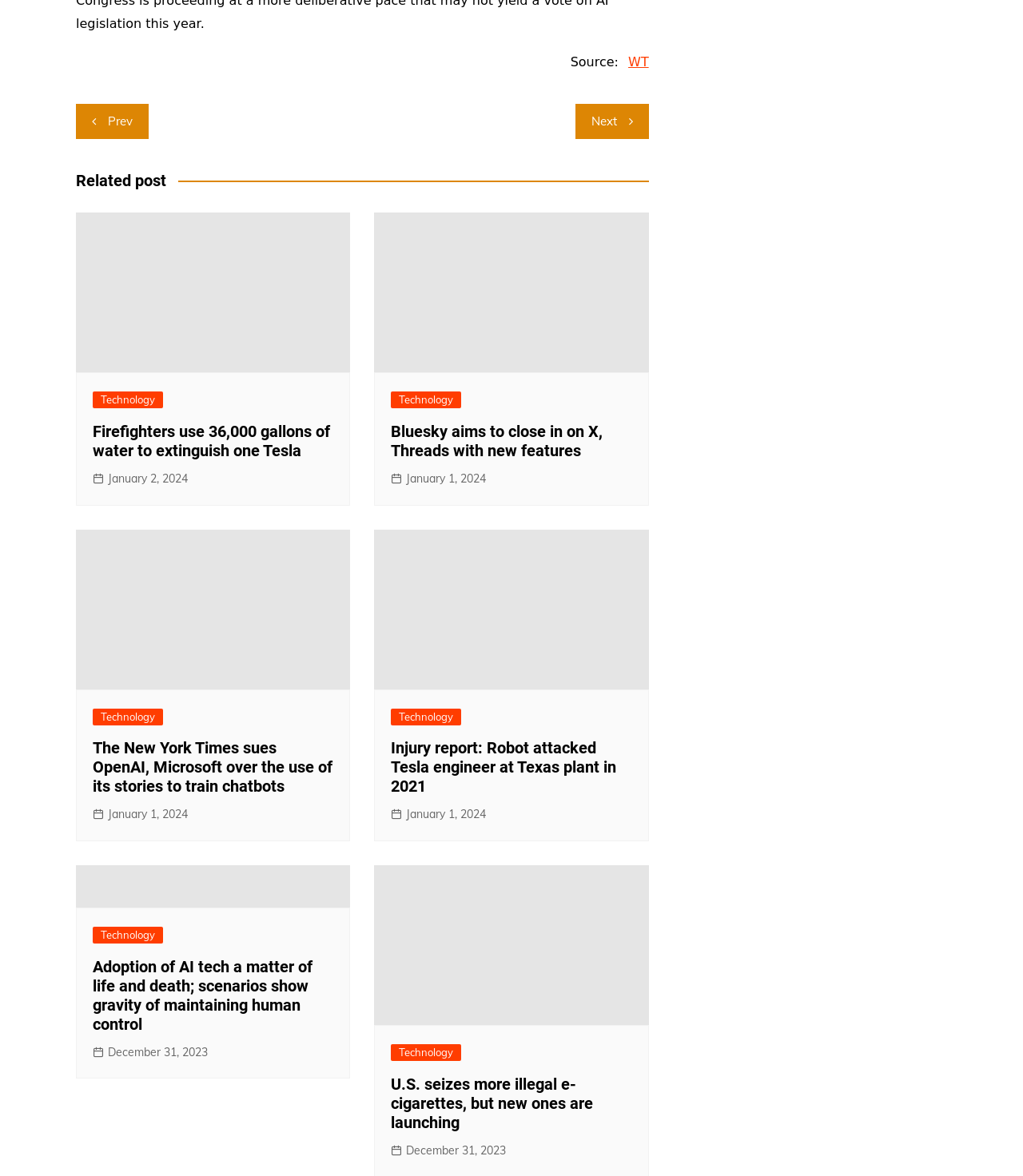Select the bounding box coordinates of the element I need to click to carry out the following instruction: "View Online Registration page".

None